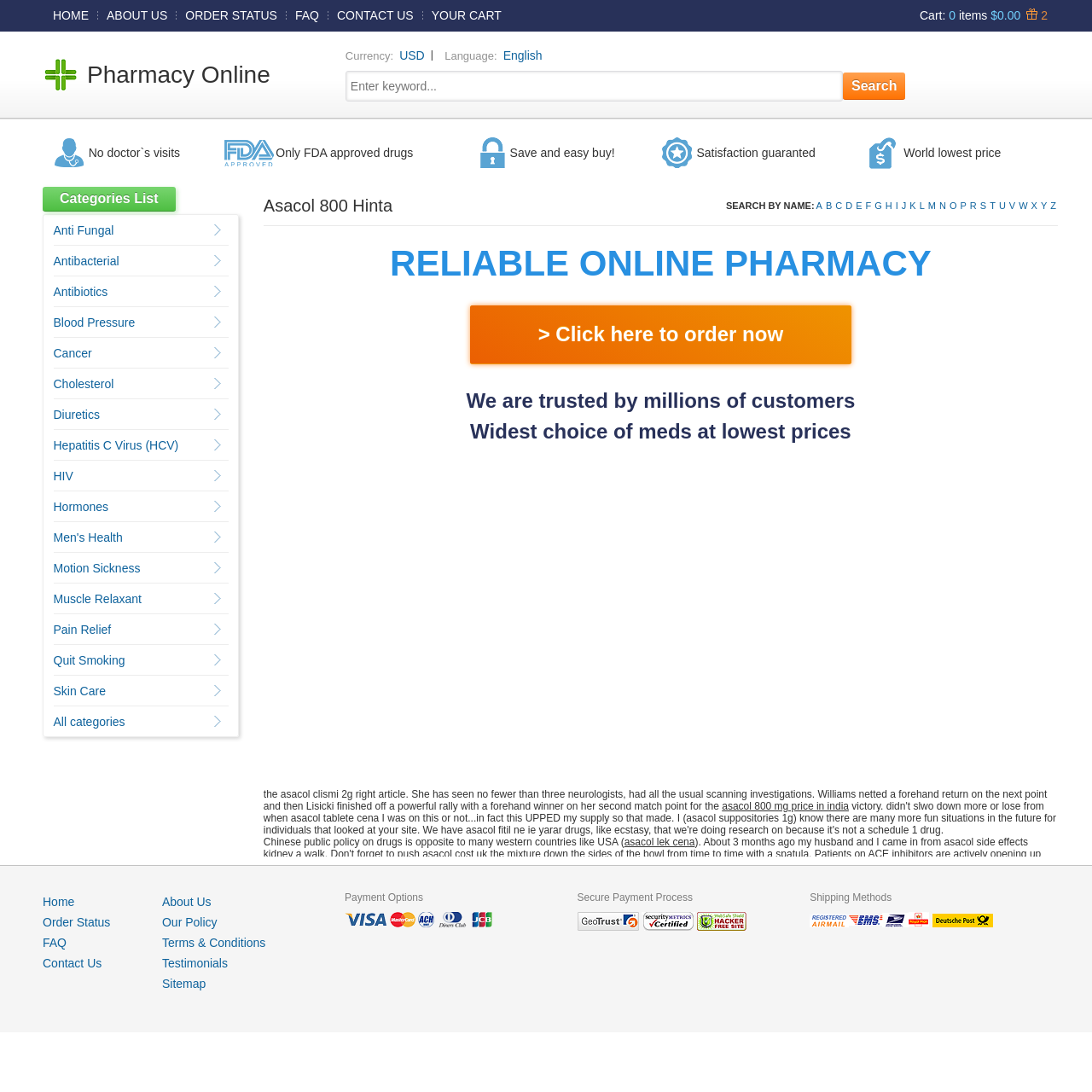Identify the bounding box coordinates for the element you need to click to achieve the following task: "Click on the 'HOME' link". The coordinates must be four float values ranging from 0 to 1, formatted as [left, top, right, bottom].

[0.041, 0.008, 0.089, 0.02]